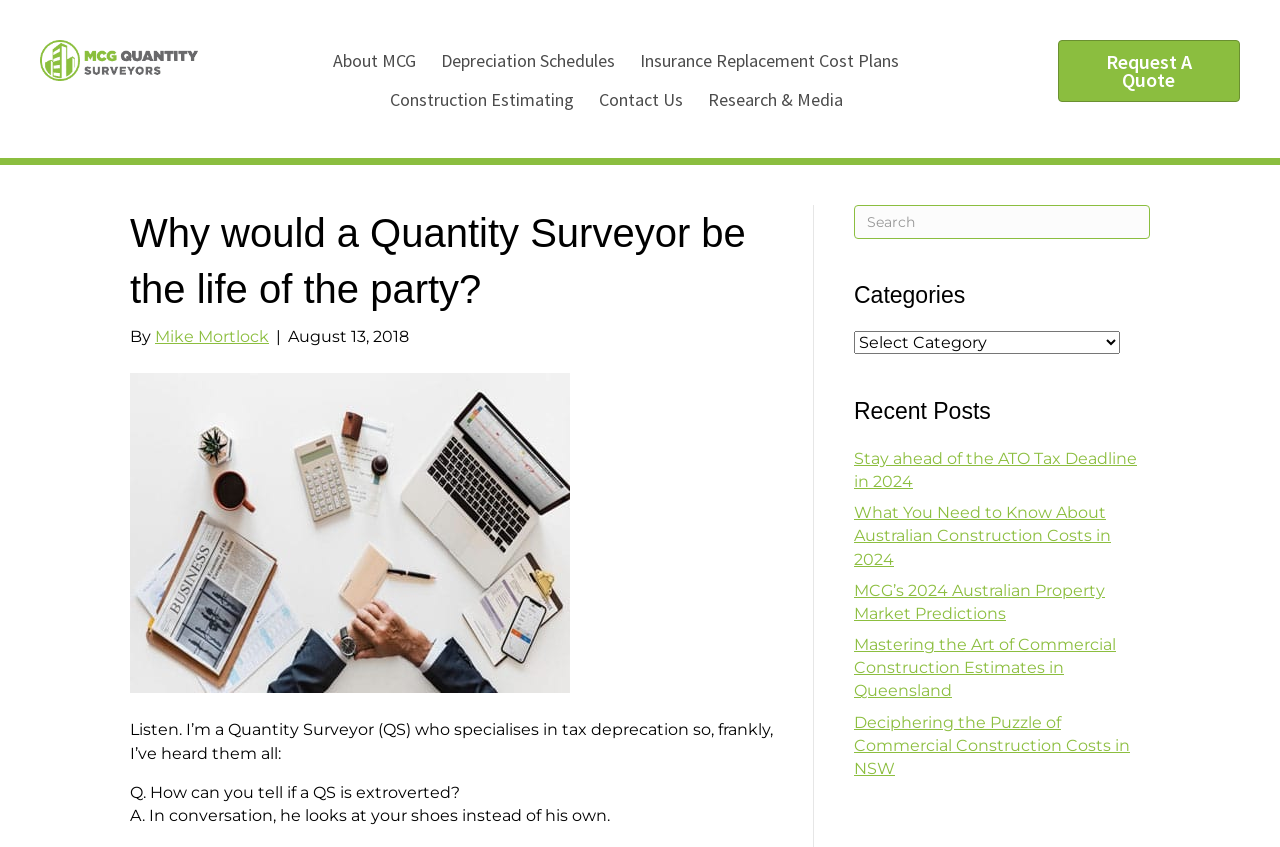Determine the bounding box coordinates of the element that should be clicked to execute the following command: "Click the MCG logo".

[0.031, 0.047, 0.155, 0.096]